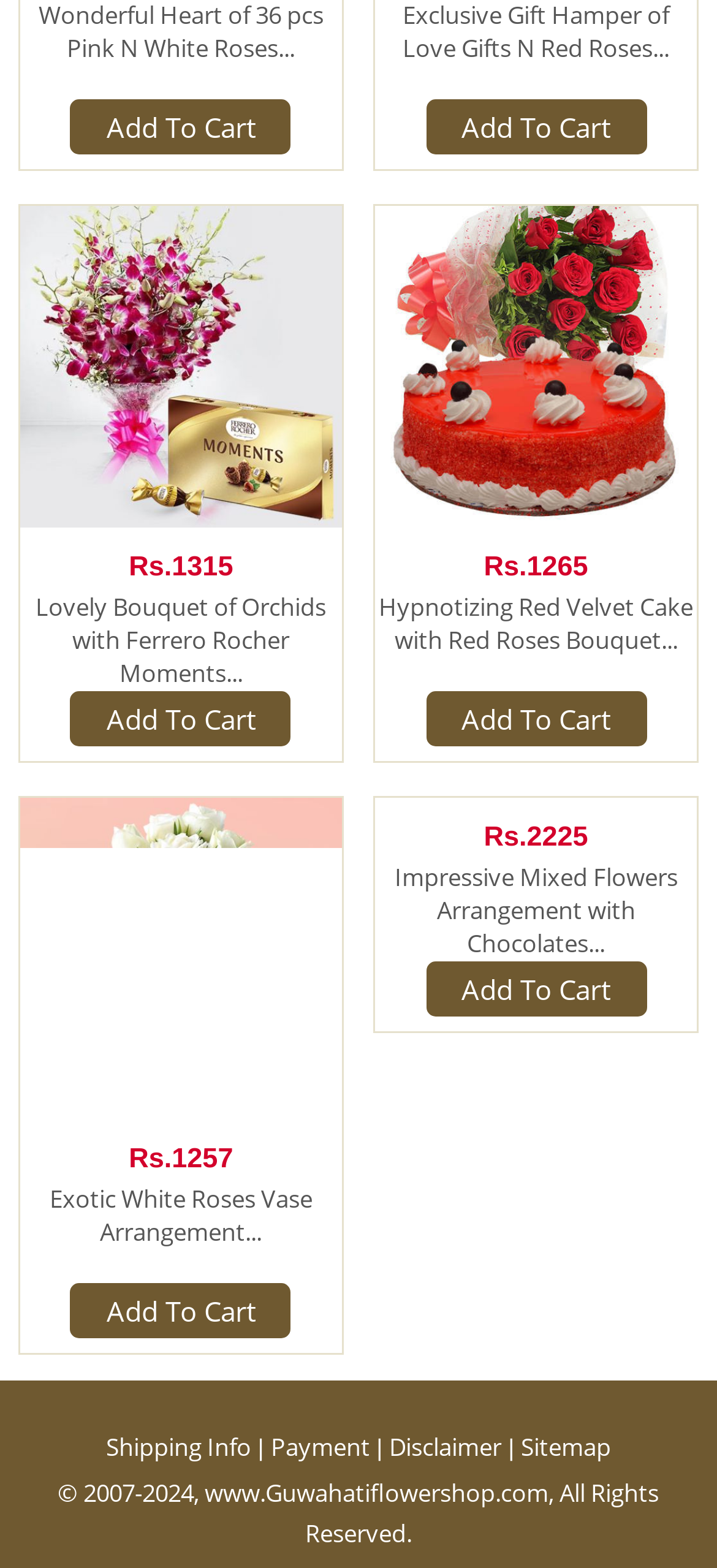What is the price of the second product?
Using the visual information from the image, give a one-word or short-phrase answer.

Rs.1265